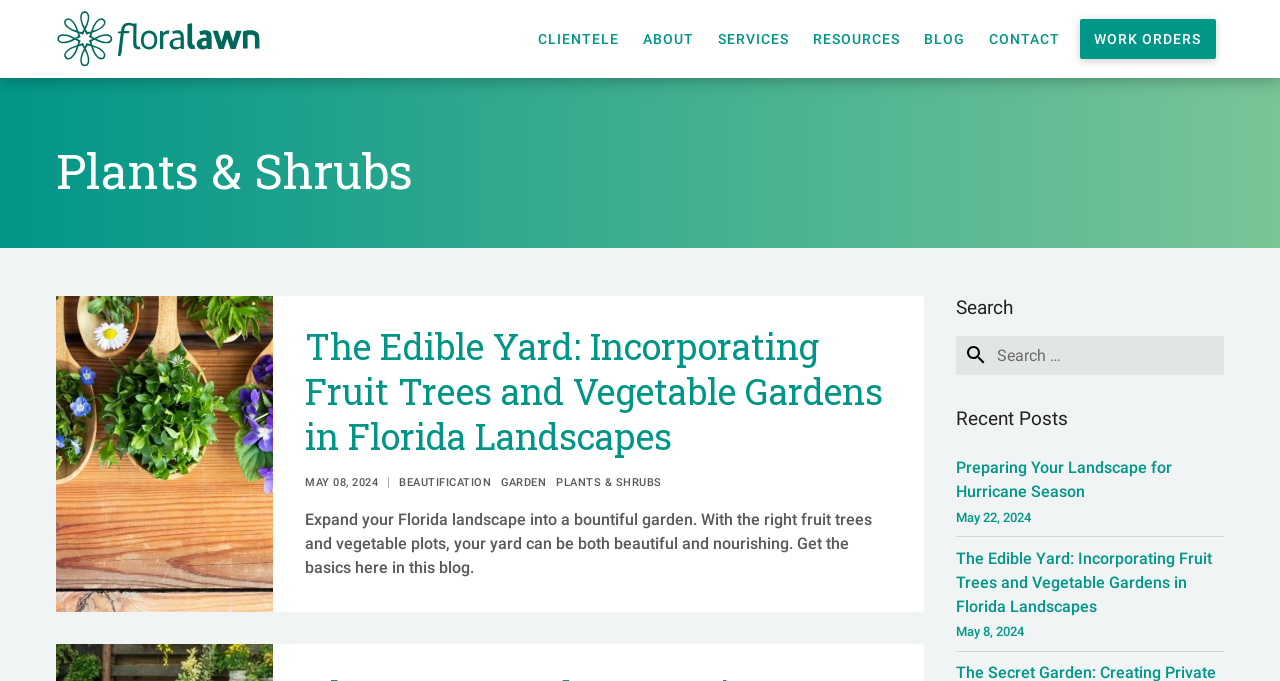Determine the bounding box coordinates of the section to be clicked to follow the instruction: "search for something". The coordinates should be given as four float numbers between 0 and 1, formatted as [left, top, right, bottom].

[0.747, 0.493, 0.956, 0.55]